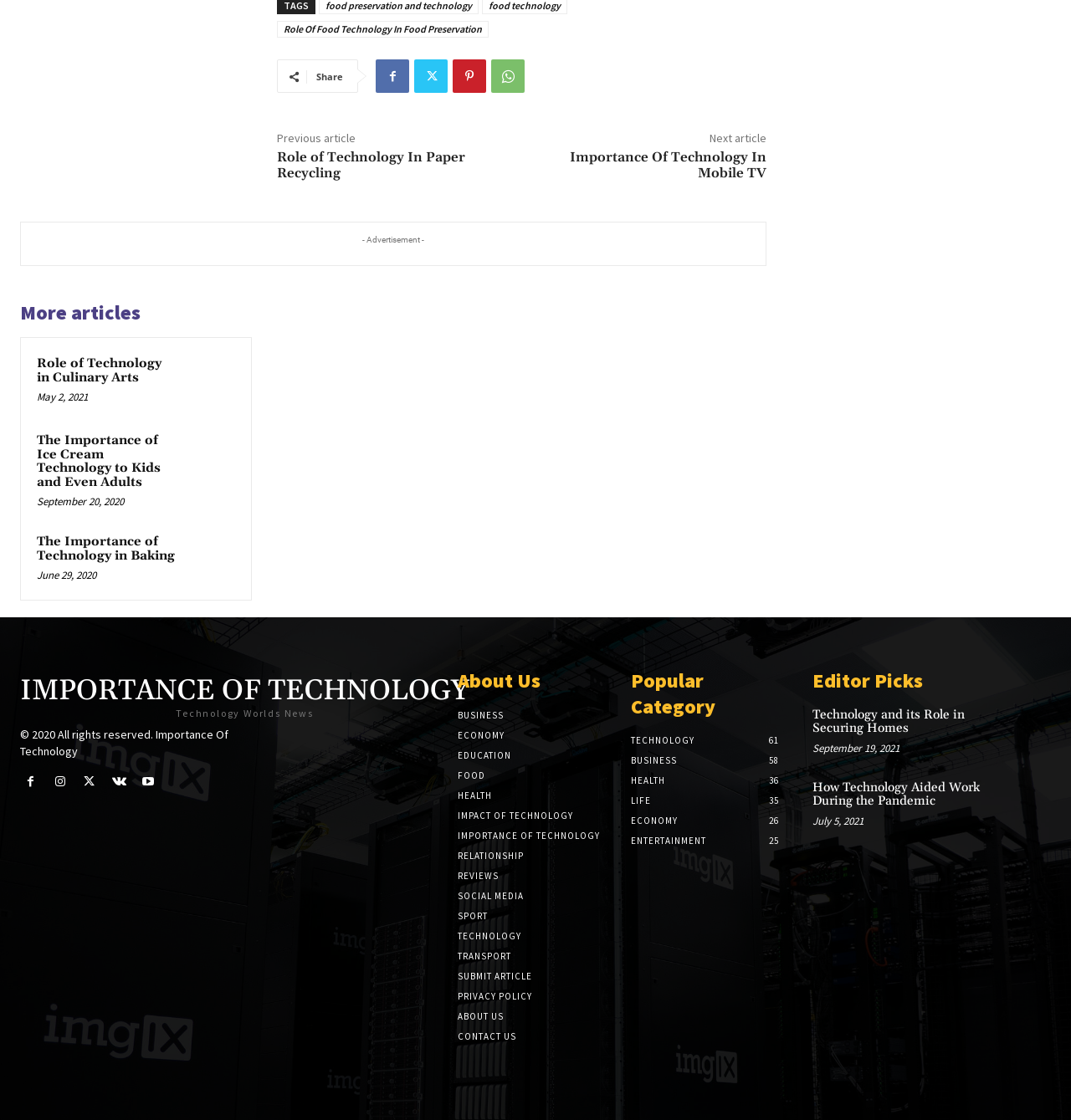Please determine the bounding box coordinates of the section I need to click to accomplish this instruction: "View the 'More articles' section".

[0.019, 0.268, 0.235, 0.293]